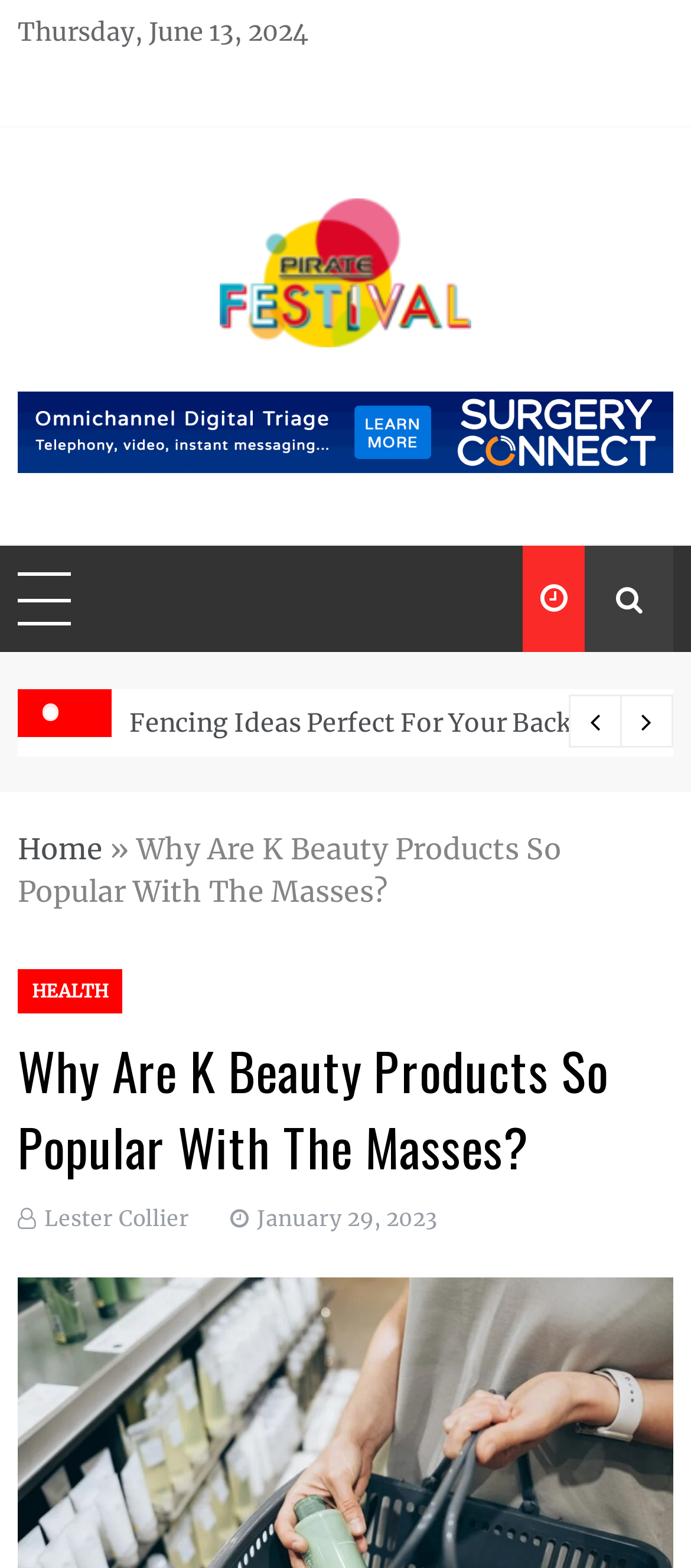Answer the question below using just one word or a short phrase: 
Who is the author of the article?

Lester Collier